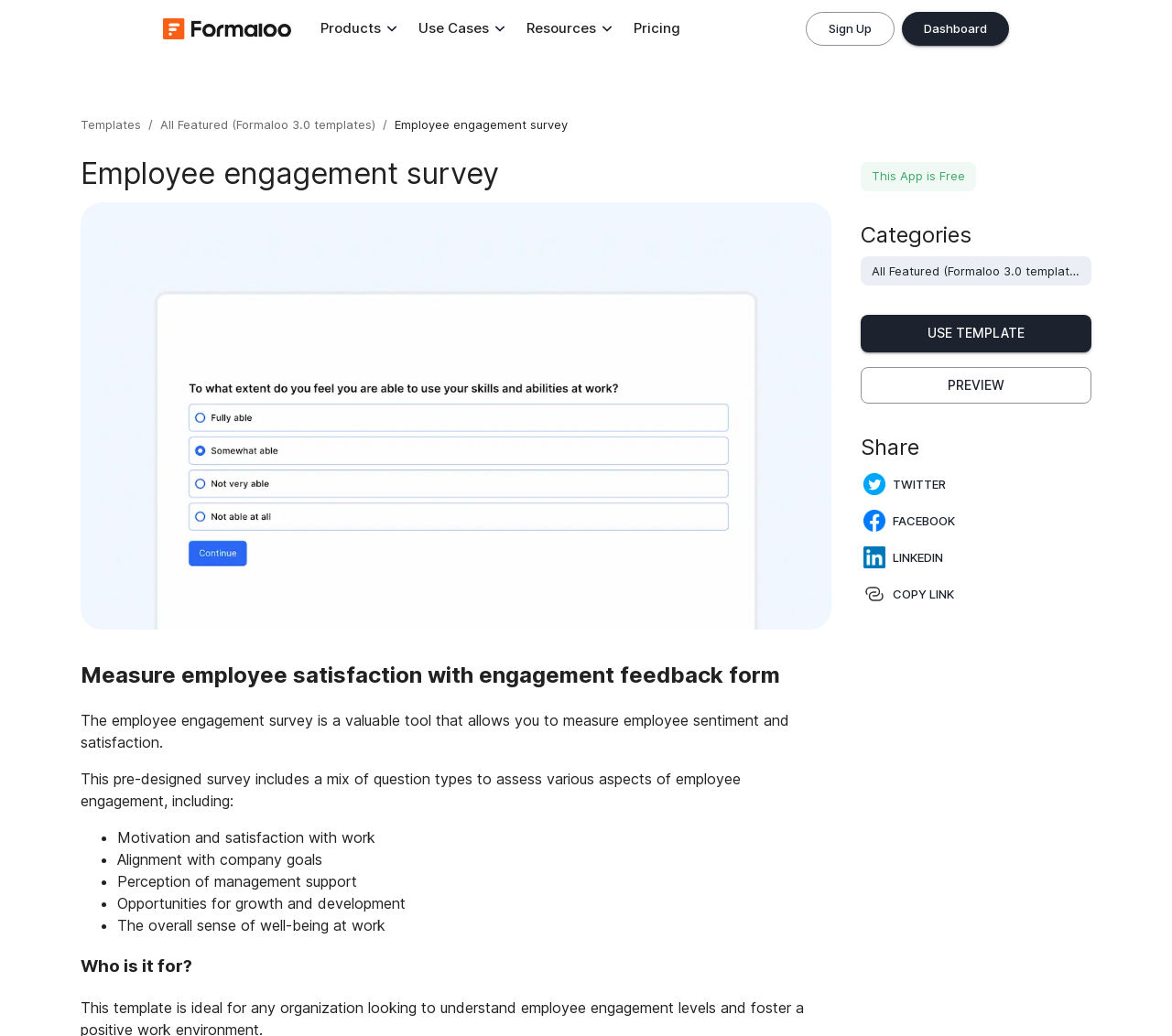Find the bounding box coordinates of the element you need to click on to perform this action: 'Click the USE TEMPLATE button'. The coordinates should be represented by four float values between 0 and 1, in the format [left, top, right, bottom].

[0.734, 0.304, 0.931, 0.34]